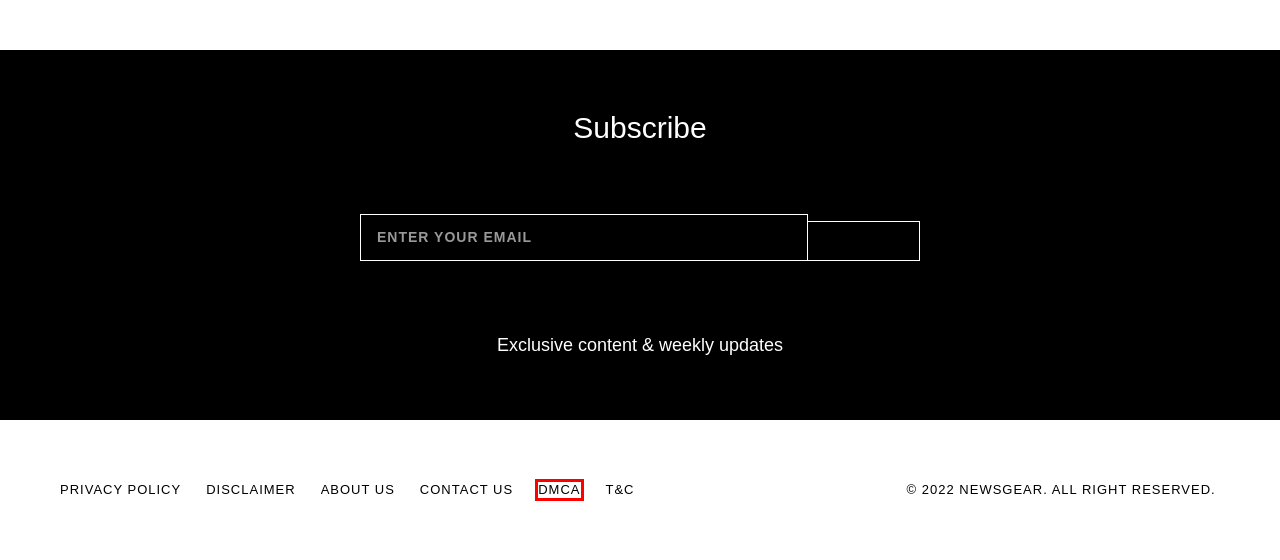You have received a screenshot of a webpage with a red bounding box indicating a UI element. Please determine the most fitting webpage description that matches the new webpage after clicking on the indicated element. The choices are:
A. Terms and Conditions » Blog Clouds
B. Tech Updates Archives » Blog Clouds
C. Disclaimer » Blog Clouds
D. Life Archives » Blog Clouds
E. About Us » Blog Clouds
F. DMCA » Blog Clouds
G. Contact Us » Blog Clouds
H. Privacy Policy » Blog Clouds

F